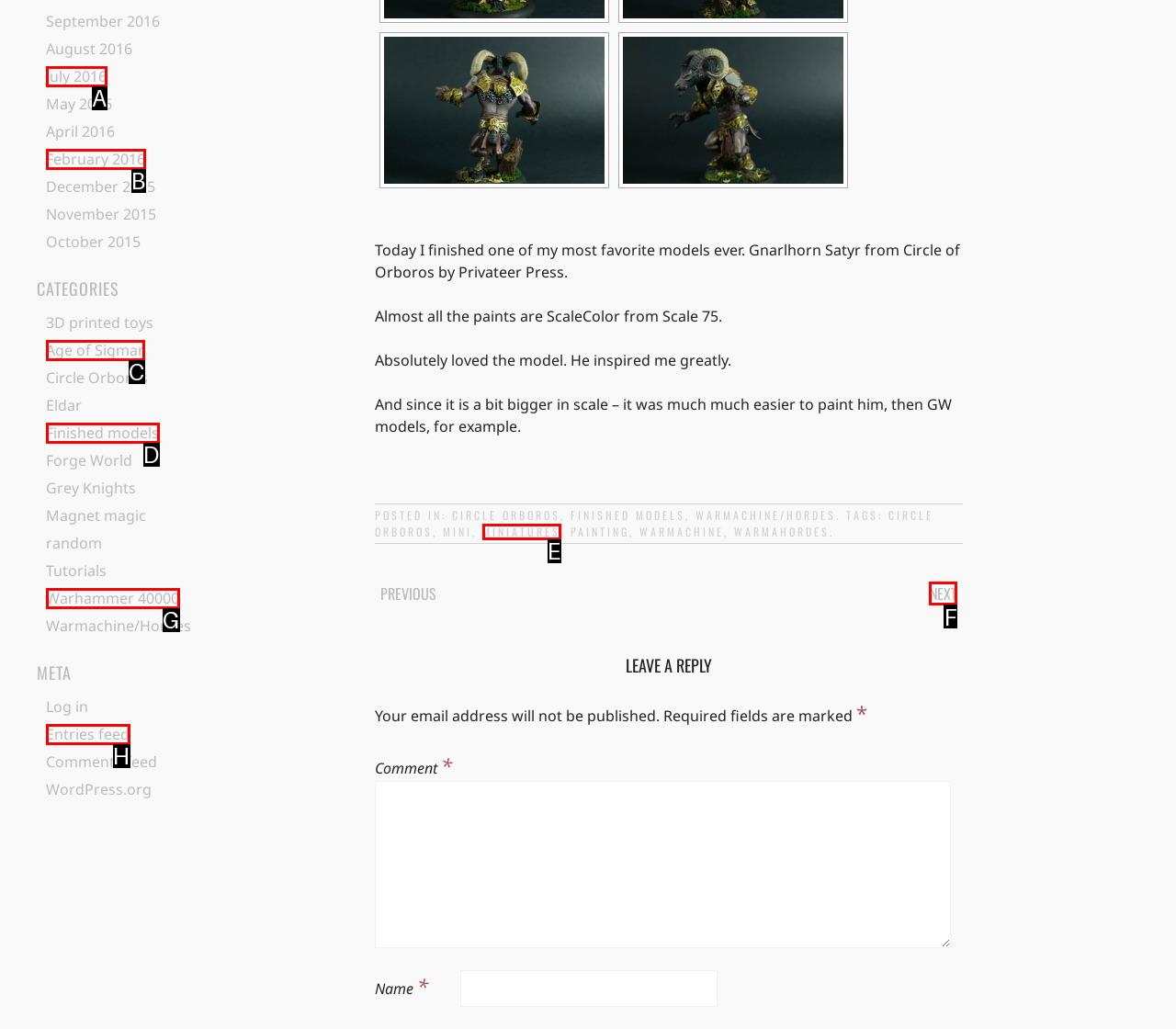Tell me which one HTML element I should click to complete the following task: Click on the 'NEXT' link Answer with the option's letter from the given choices directly.

F